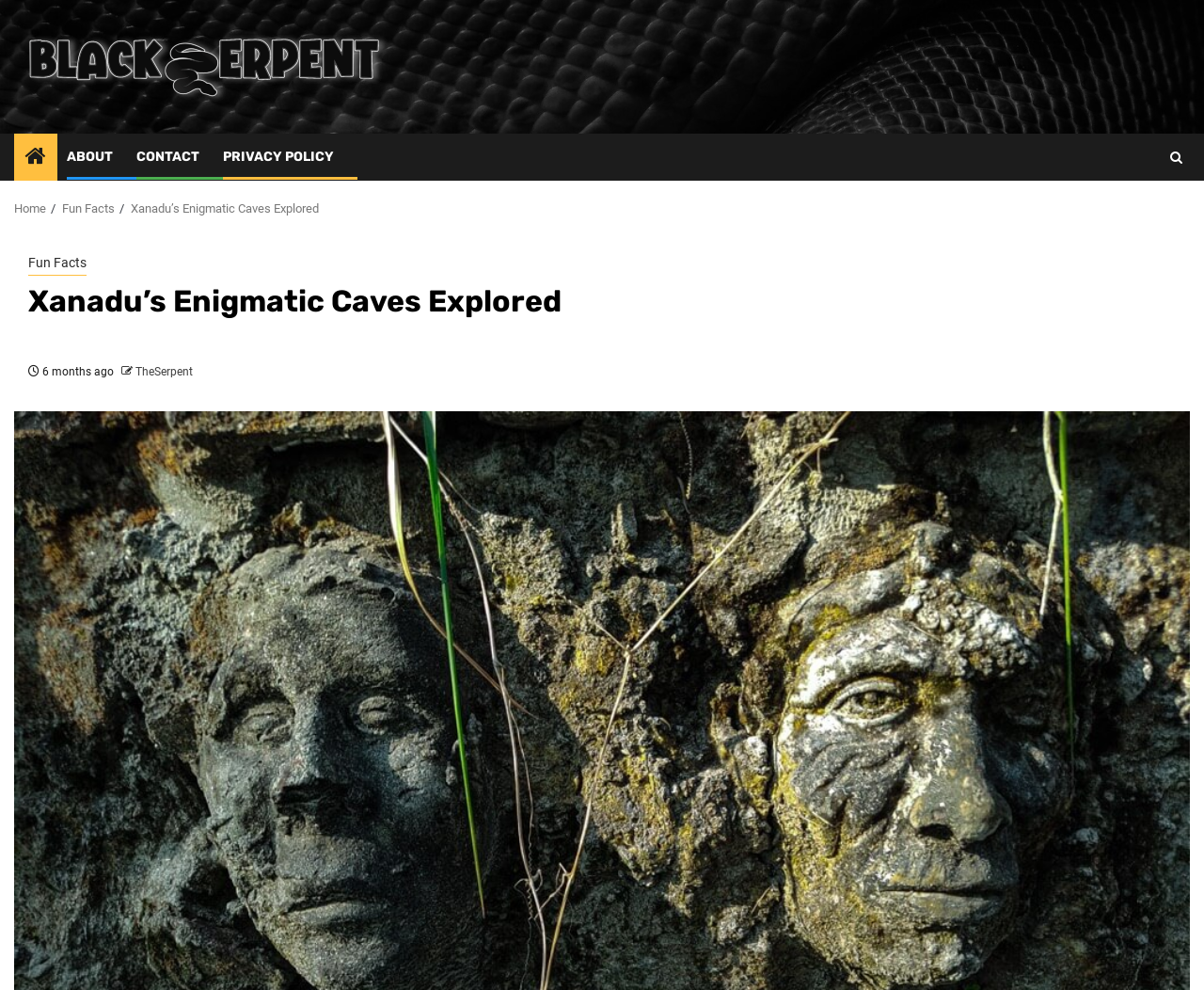Create a detailed summary of all the visual and textual information on the webpage.

The webpage is about Xanadu Caves, with a focus on exploring the natural wonders beneath the surface. At the top left, there is a link to "Black Serpent" accompanied by an image of the same name. Below this, there are three links to "ABOUT", "CONTACT", and "PRIVACY POLICY" aligned horizontally. 

On the top right, there is a link with a search icon. Below this, there is a navigation section with breadcrumbs, featuring links to "Home", "Fun Facts", and "Xanadu’s Enigmatic Caves Explored". The last link has a sub-link to "Fun Facts" and a heading with the same title. 

Under the heading, there is a text indicating that the content was posted "6 months ago". Next to this, there is a link to "TheSerpent". The overall structure of the webpage suggests that it is an article or blog post about Xanadu Caves, with links to related content and a navigation section to facilitate exploration.